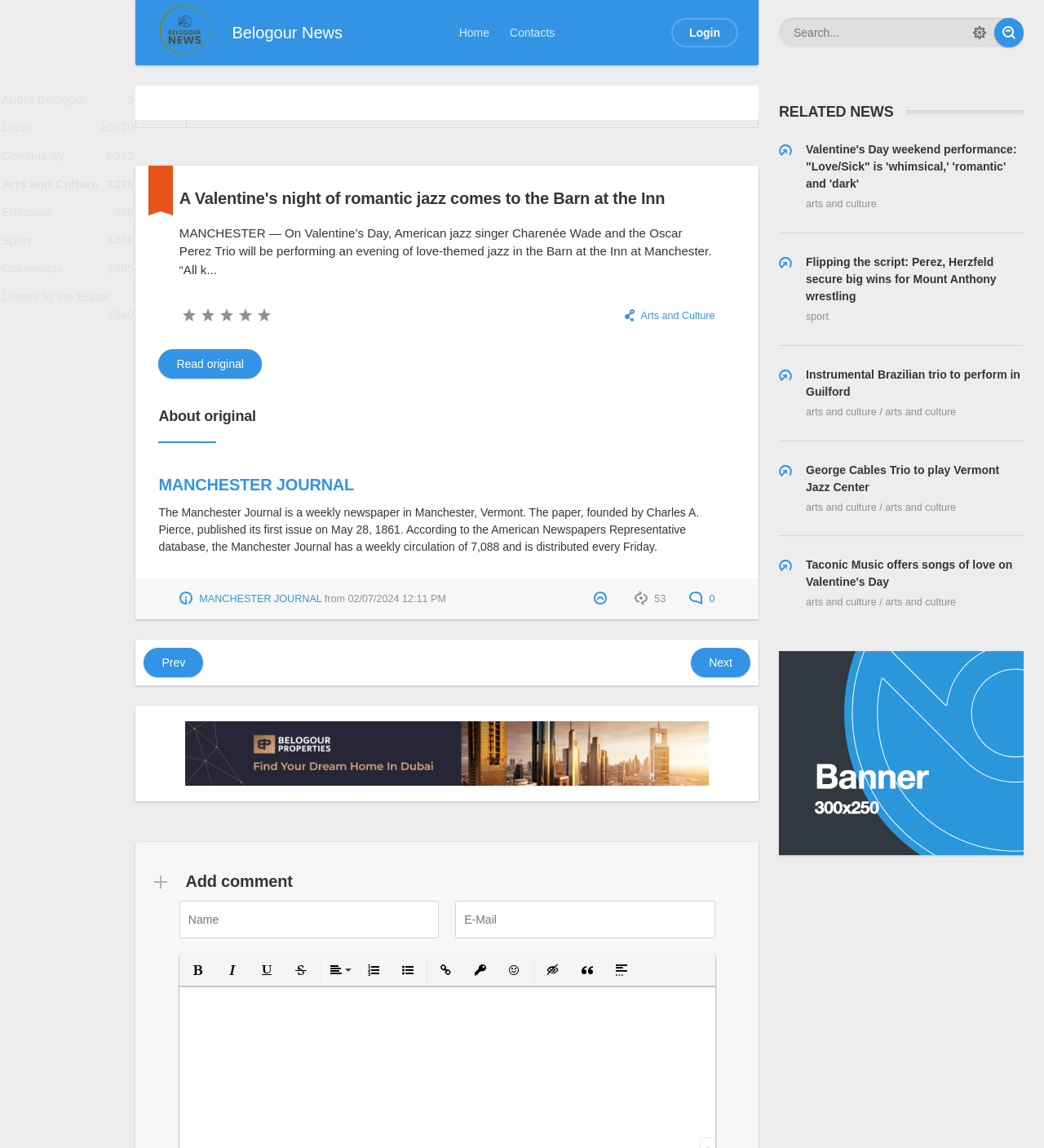Please find the bounding box coordinates for the clickable element needed to perform this instruction: "Login to the website".

[0.643, 0.016, 0.707, 0.041]